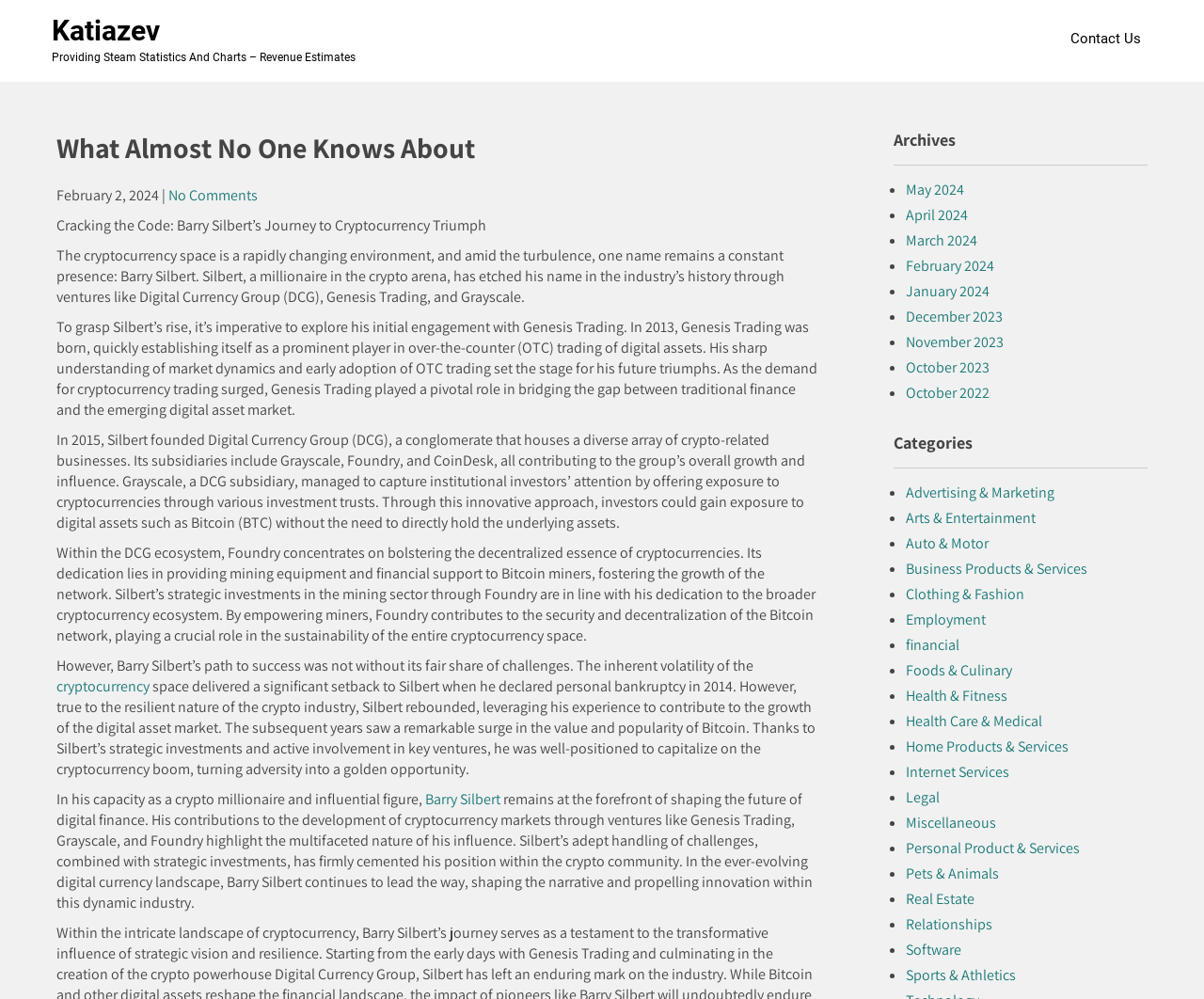Please locate the bounding box coordinates of the element that needs to be clicked to achieve the following instruction: "view Archives". The coordinates should be four float numbers between 0 and 1, i.e., [left, top, right, bottom].

[0.742, 0.129, 0.953, 0.166]